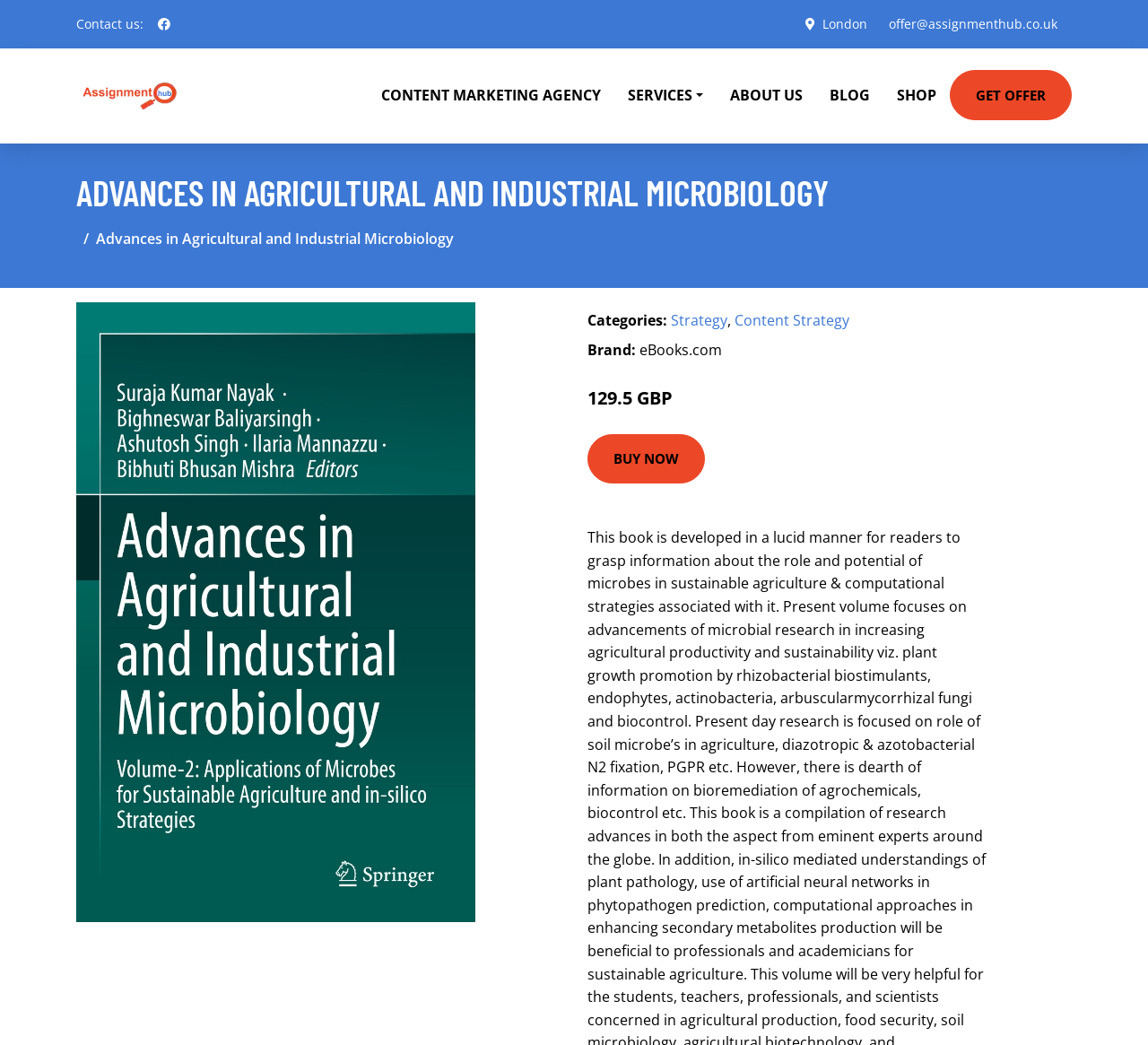Please locate the bounding box coordinates for the element that should be clicked to achieve the following instruction: "Learn more about the content marketing agency". Ensure the coordinates are given as four float numbers between 0 and 1, i.e., [left, top, right, bottom].

[0.066, 0.076, 0.16, 0.108]